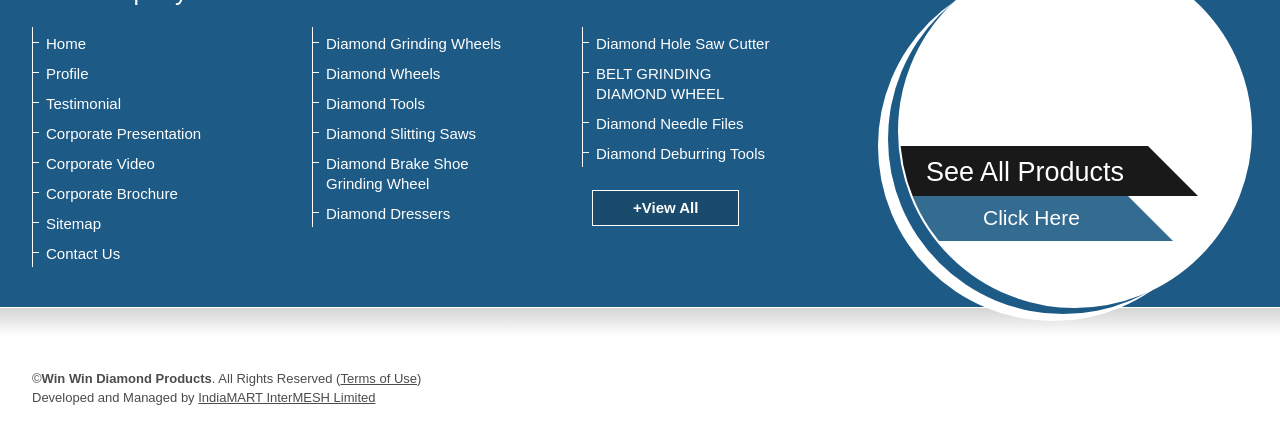Using the provided element description "Testimonial", determine the bounding box coordinates of the UI element.

[0.028, 0.21, 0.181, 0.255]